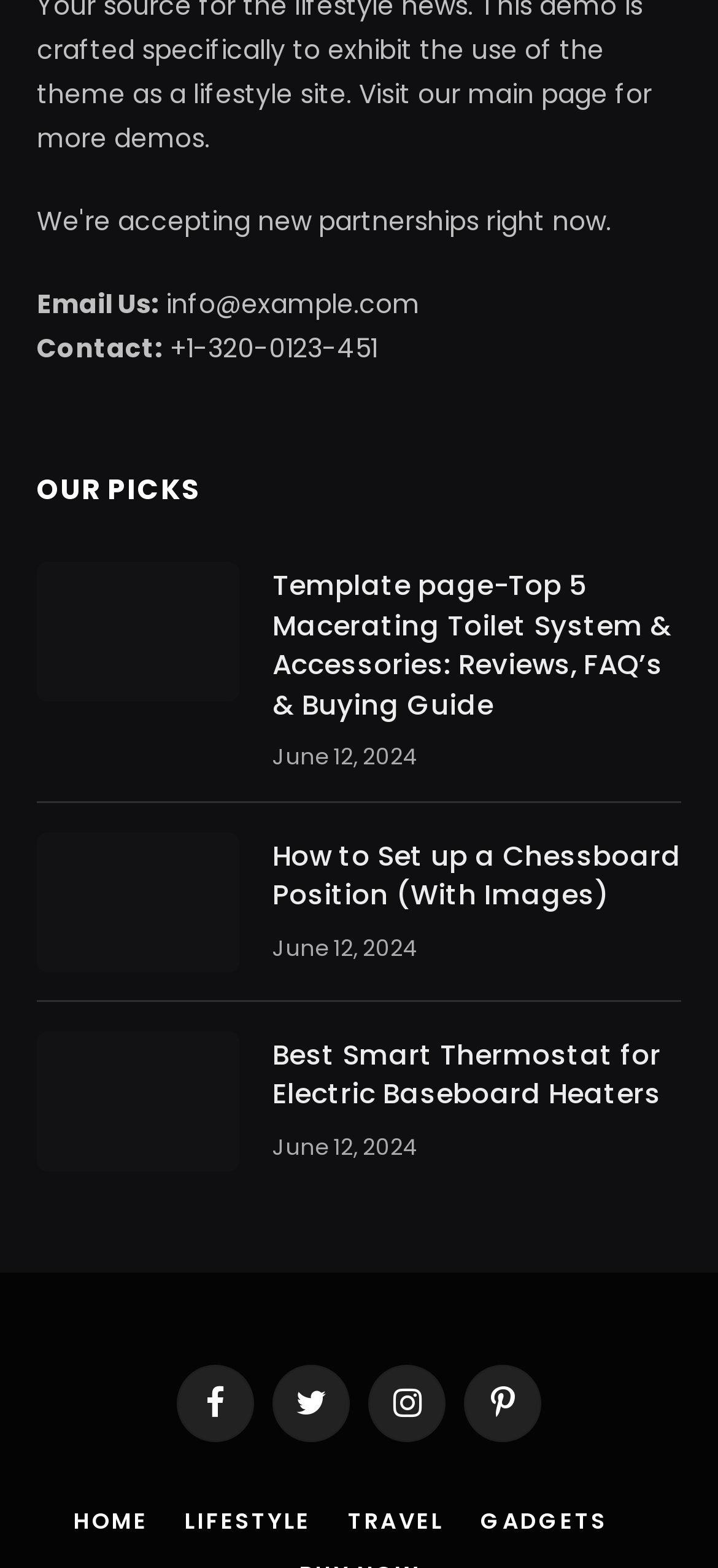What is the category of the link 'GADGETS'?
Using the image as a reference, answer with just one word or a short phrase.

GADGETS